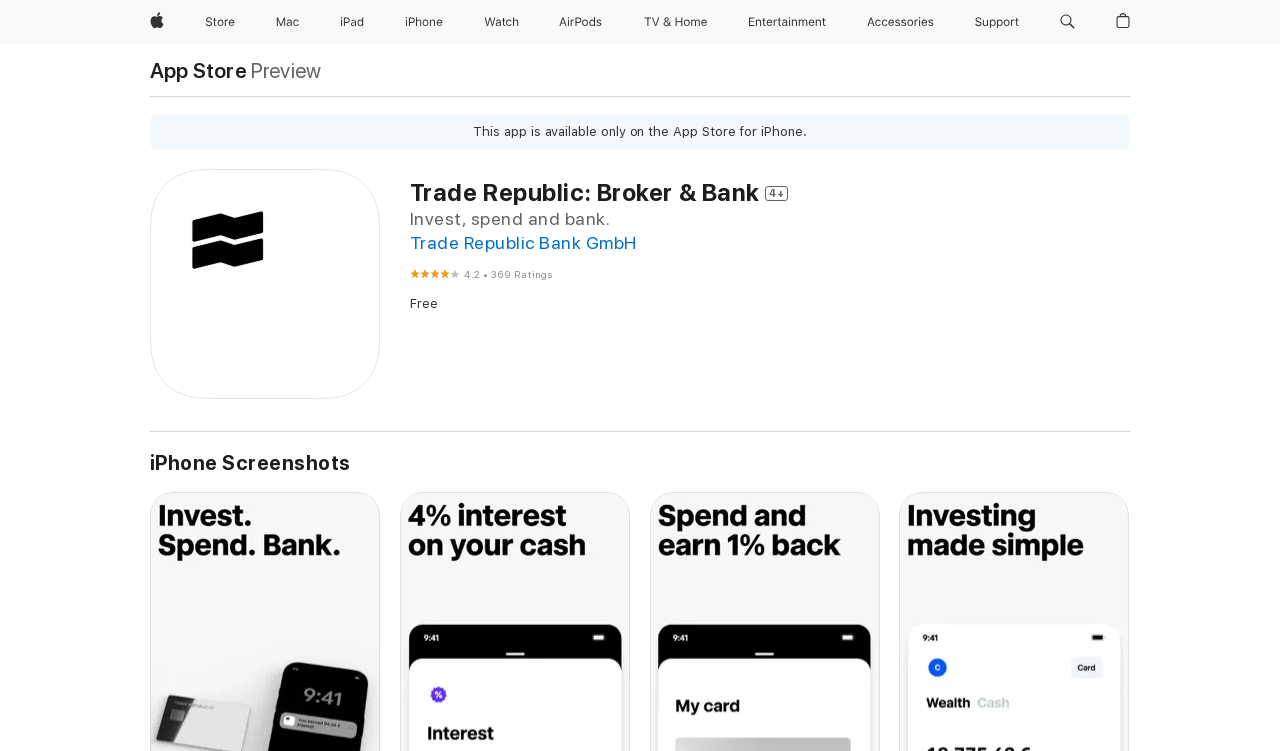What is the price of Trade Republic: Broker & Bank?
Using the image as a reference, answer with just one word or a short phrase.

Free